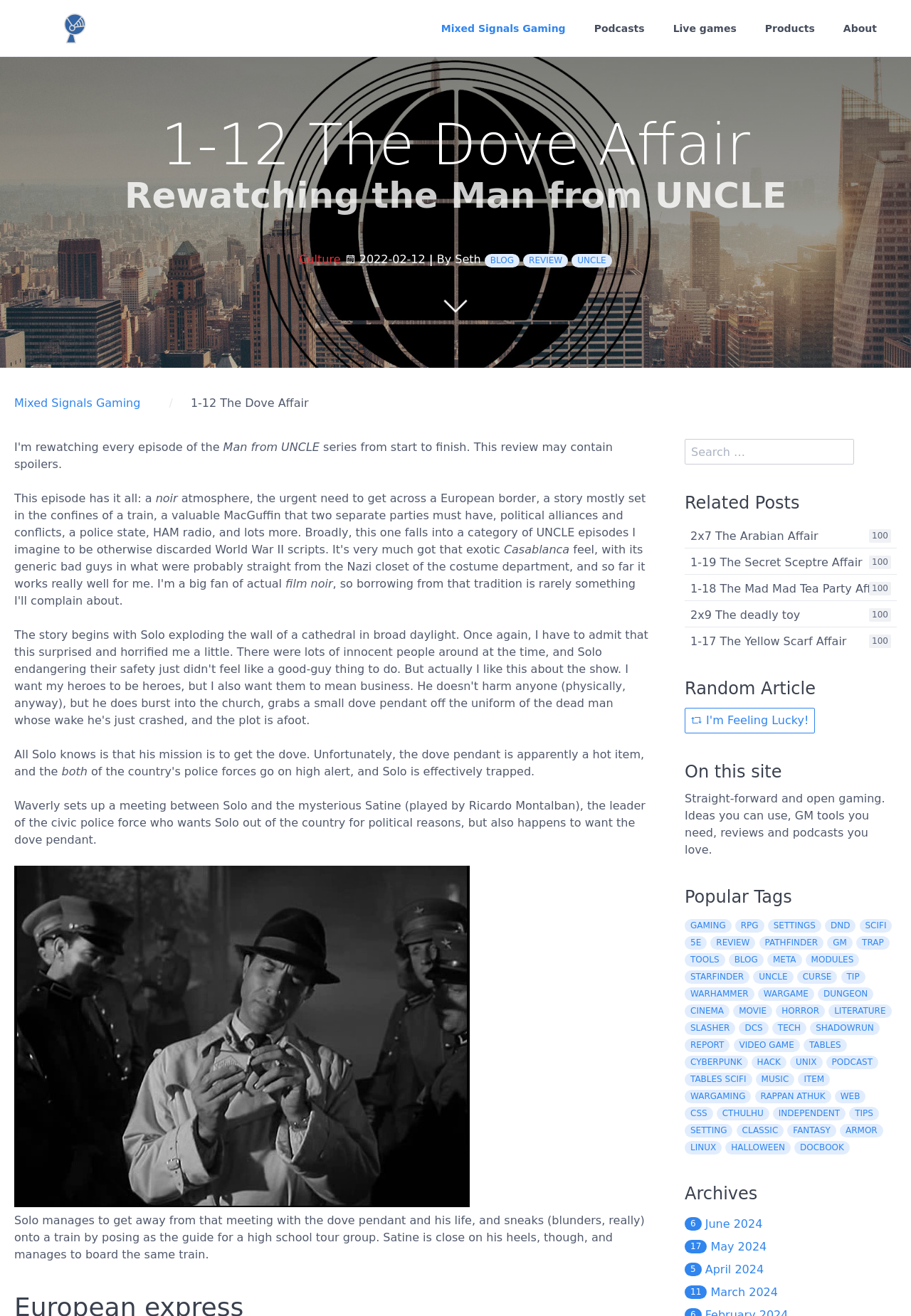Given the element description 1-19 The Secret Sceptre Affair, predict the bounding box coordinates for the UI element in the webpage screenshot. The format should be (top-left x, top-left y, bottom-right x, bottom-right y), and the values should be between 0 and 1.

[0.752, 0.419, 0.984, 0.436]